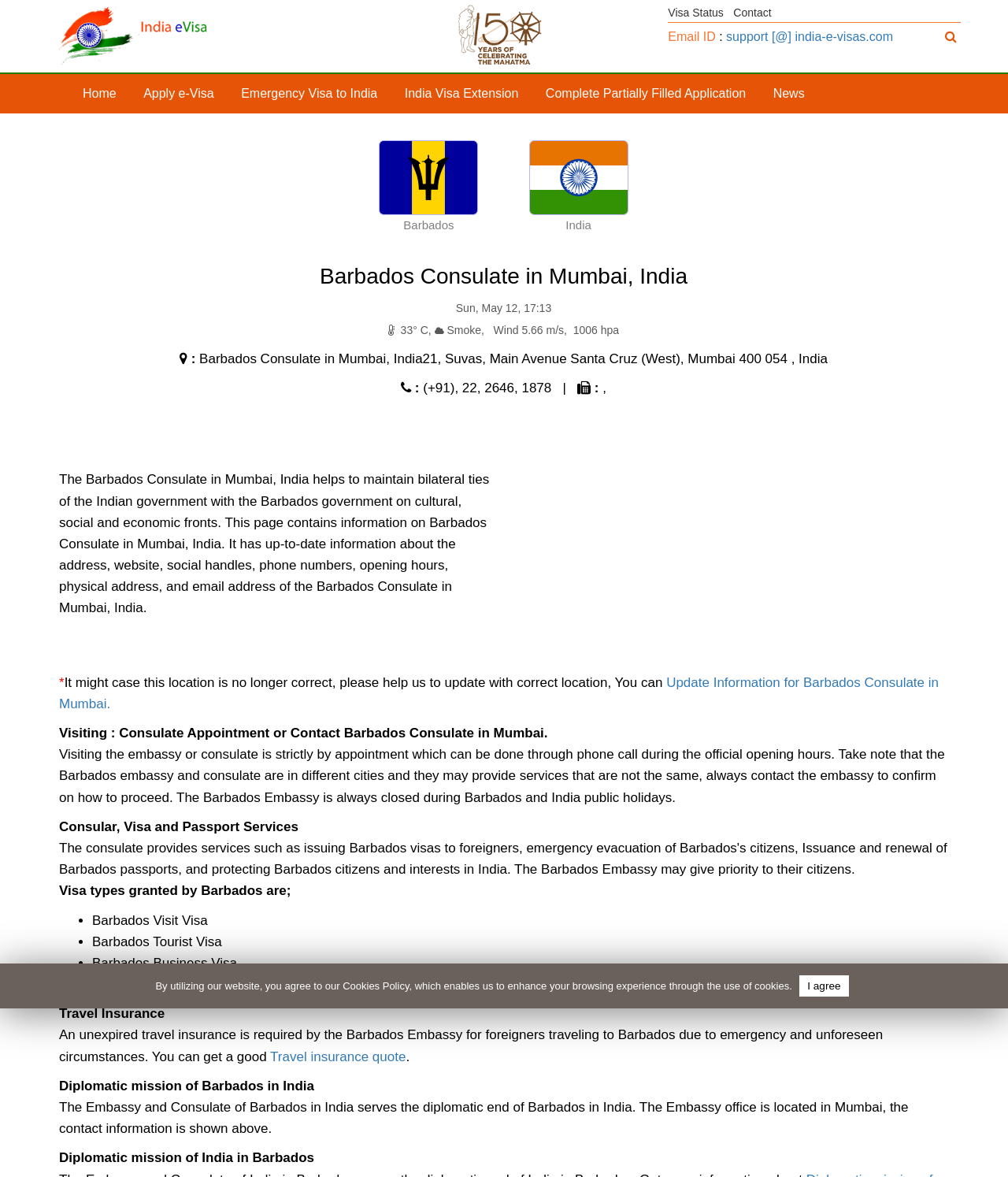Locate the UI element described as follows: "Contact". Return the bounding box coordinates as four float numbers between 0 and 1 in the order [left, top, right, bottom].

[0.728, 0.005, 0.765, 0.016]